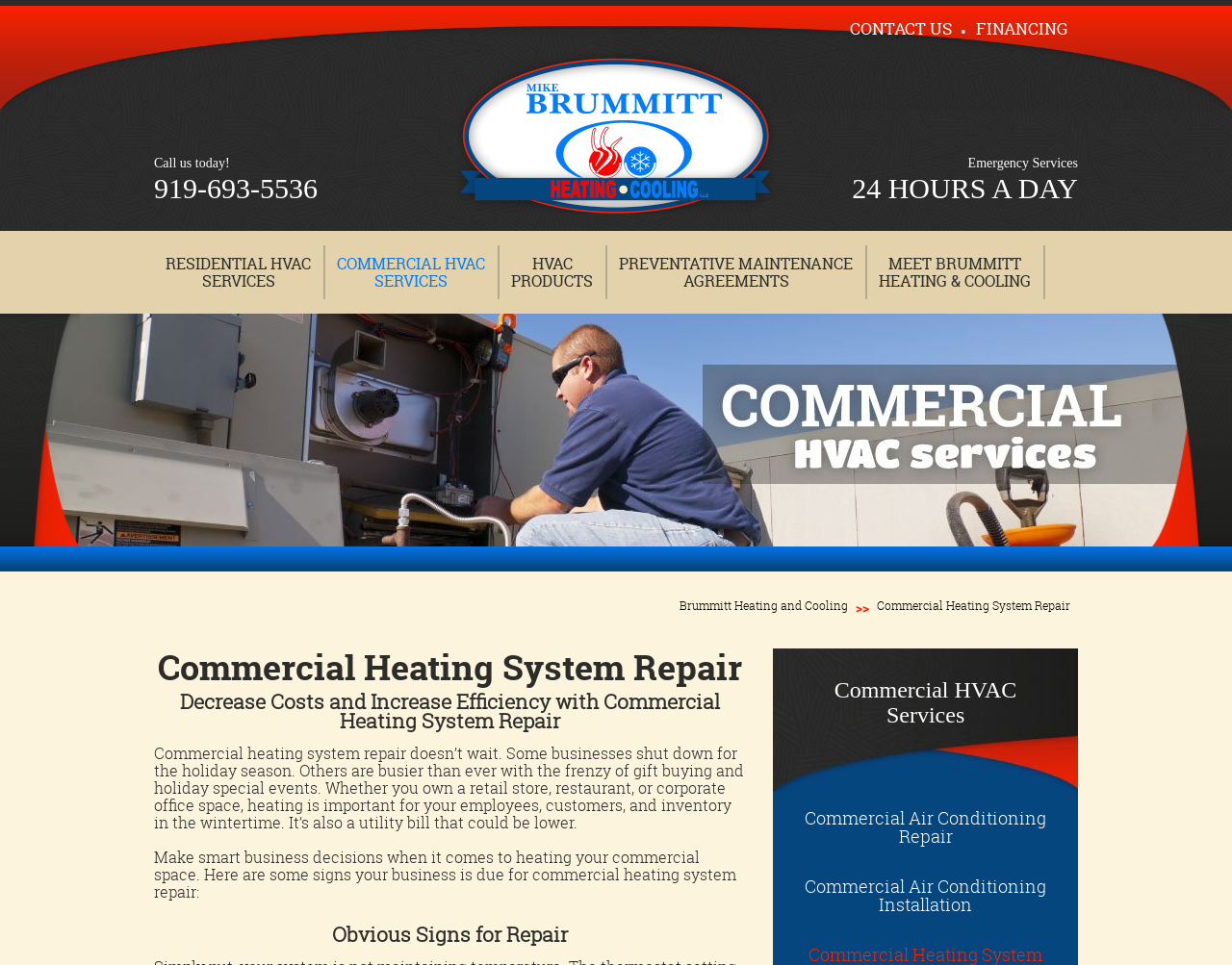Determine the bounding box coordinates of the clickable region to carry out the instruction: "Get commercial HVAC services".

[0.273, 0.262, 0.394, 0.302]